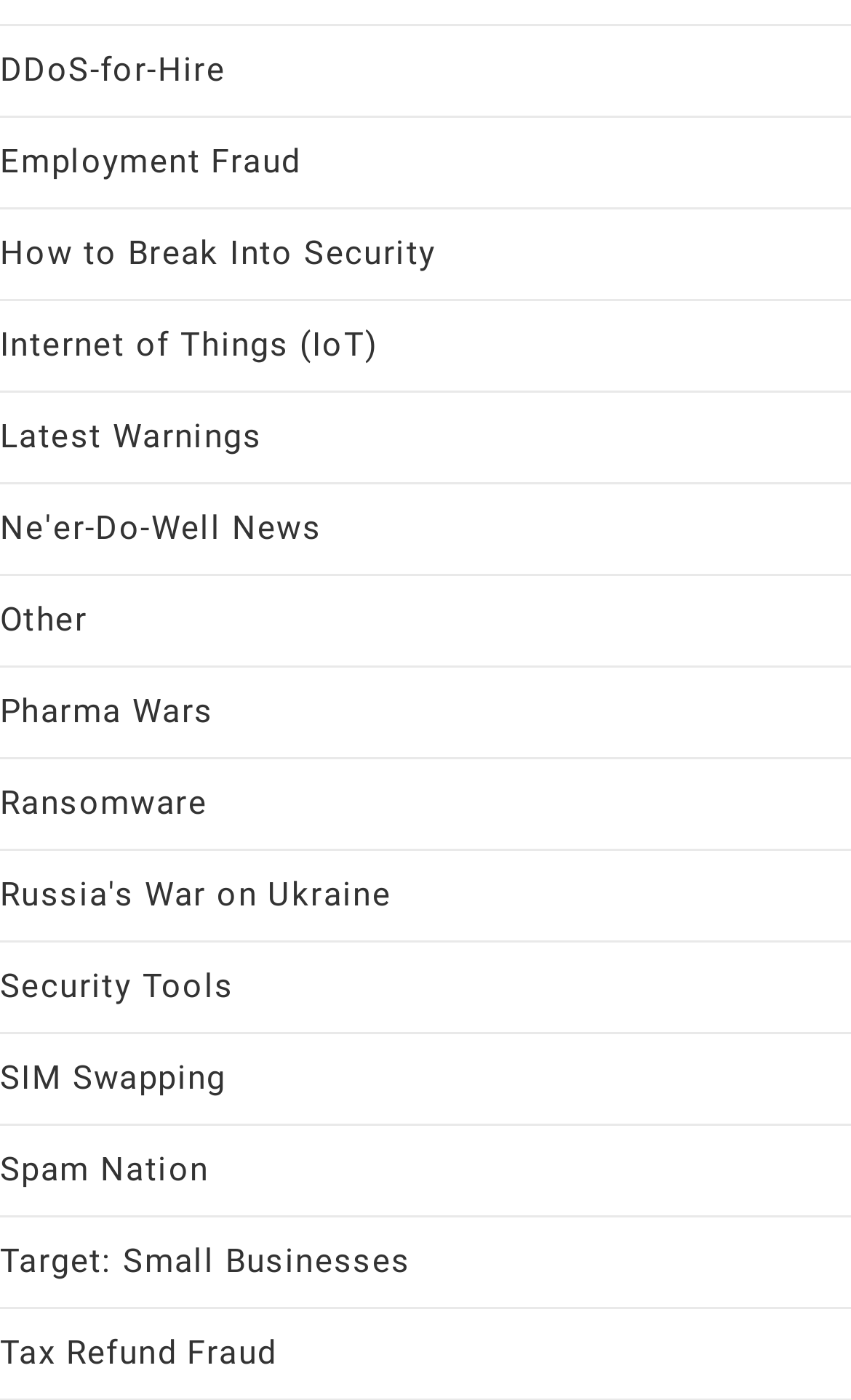Using the description: "Russia's War on Ukraine", determine the UI element's bounding box coordinates. Ensure the coordinates are in the format of four float numbers between 0 and 1, i.e., [left, top, right, bottom].

[0.0, 0.625, 0.46, 0.653]